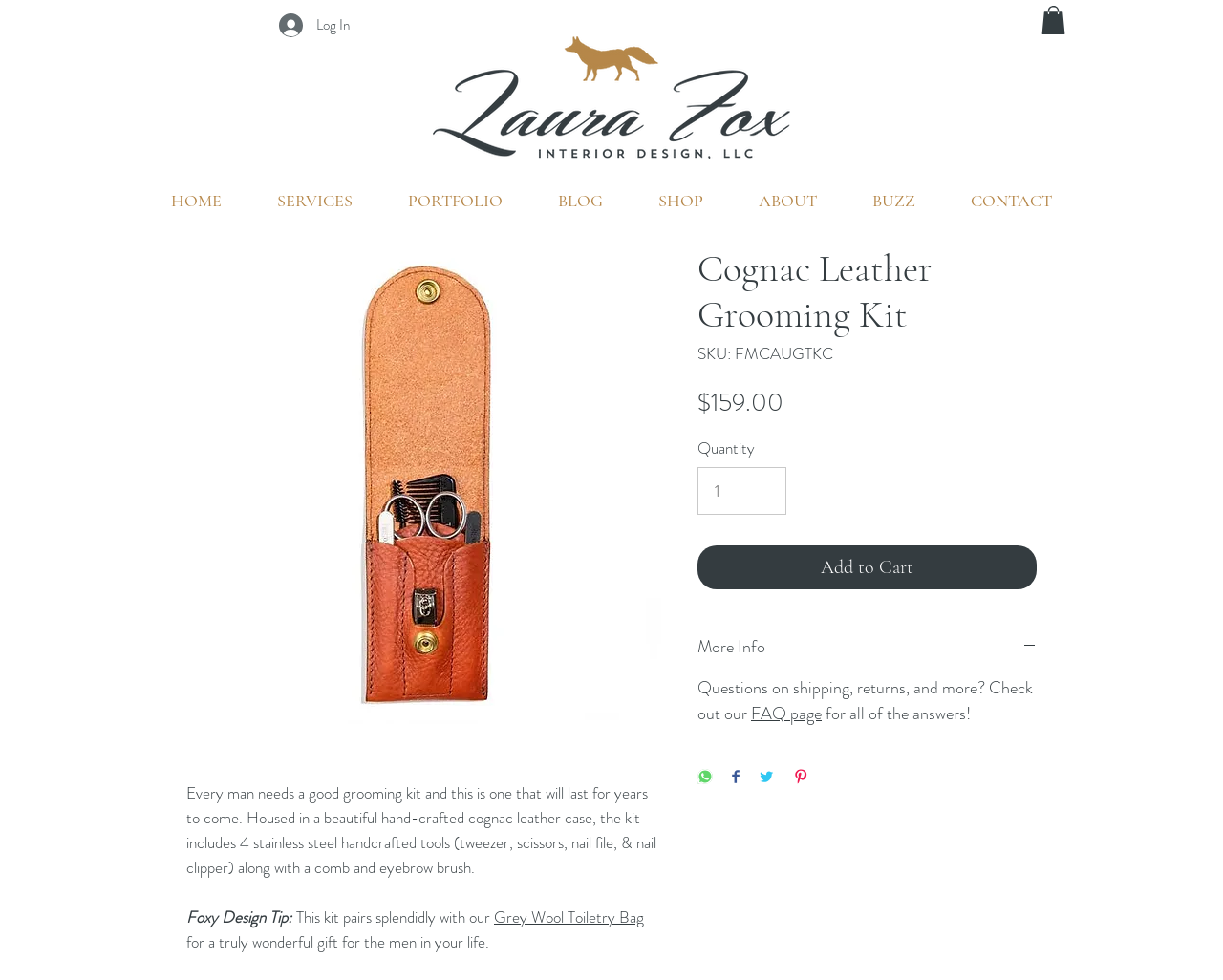Please locate and generate the primary heading on this webpage.

Cognac Leather Grooming Kit